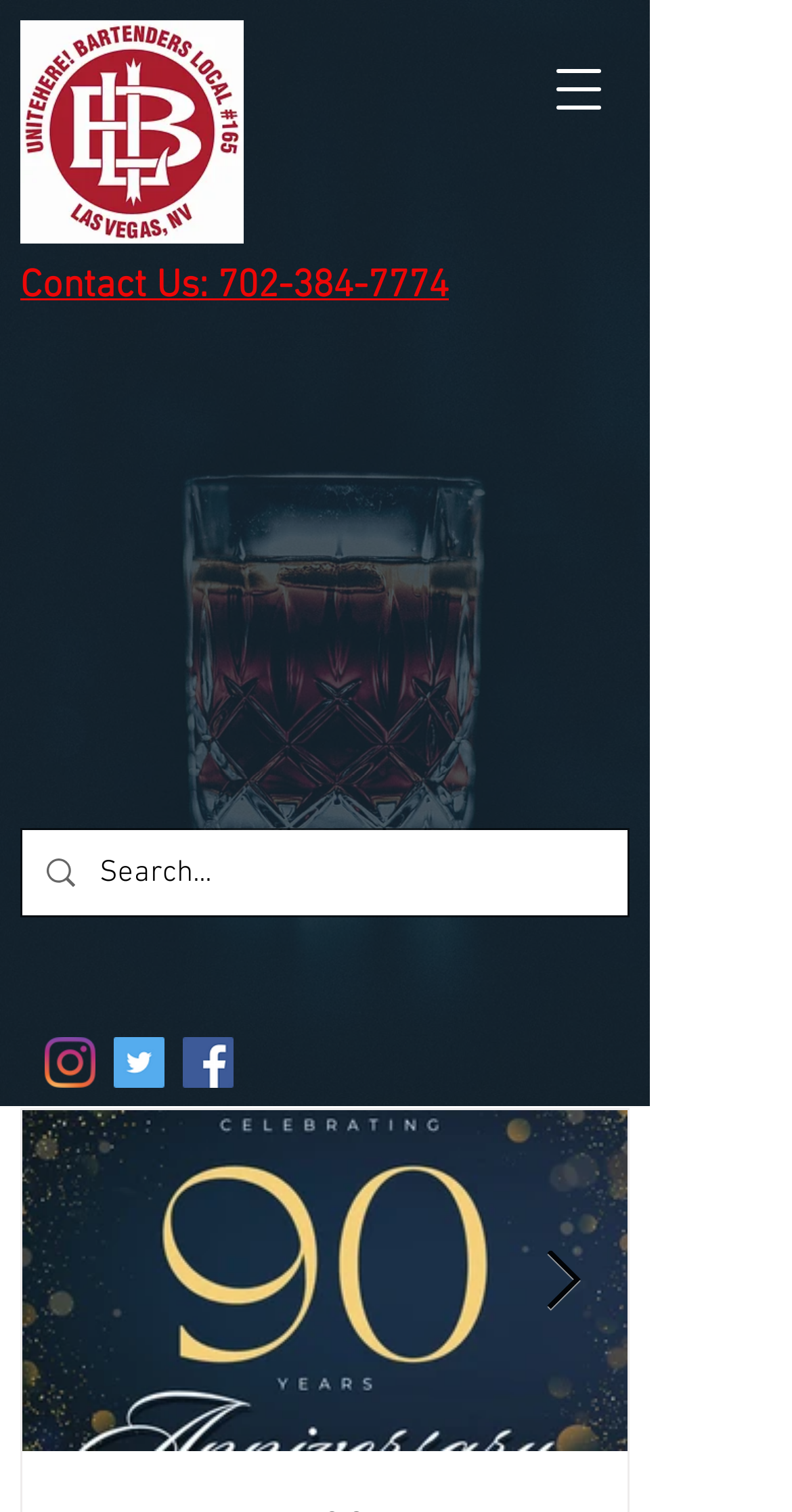Use the details in the image to answer the question thoroughly: 
What is the purpose of the button at the top right corner?

I found a button element with the description 'Open navigation menu' which suggests that the button at the top right corner is used to open the navigation menu.